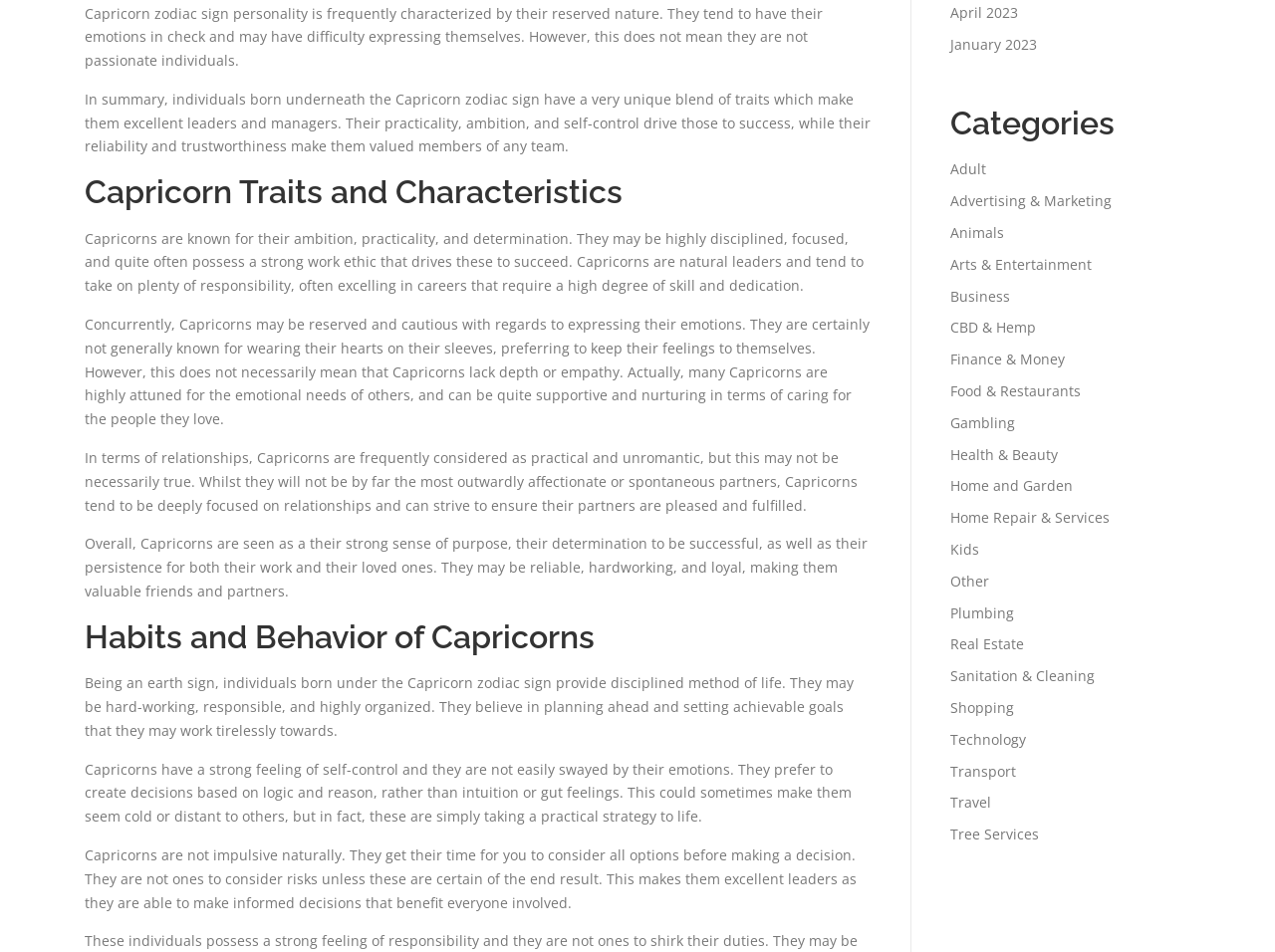Give a succinct answer to this question in a single word or phrase: 
What is the personality trait of Capricorns?

Reserved